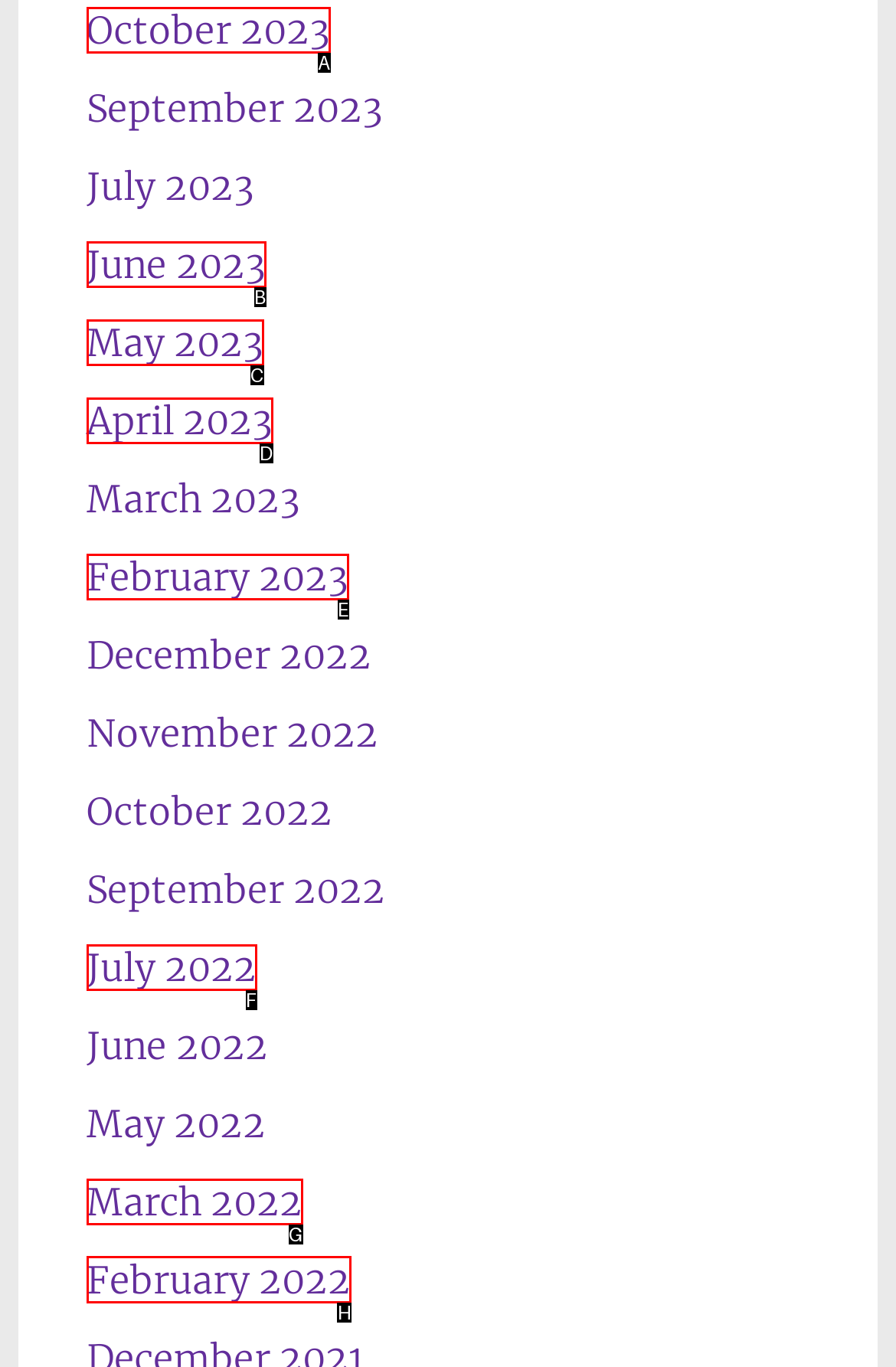Identify which HTML element should be clicked to fulfill this instruction: View the school calendar Reply with the correct option's letter.

None